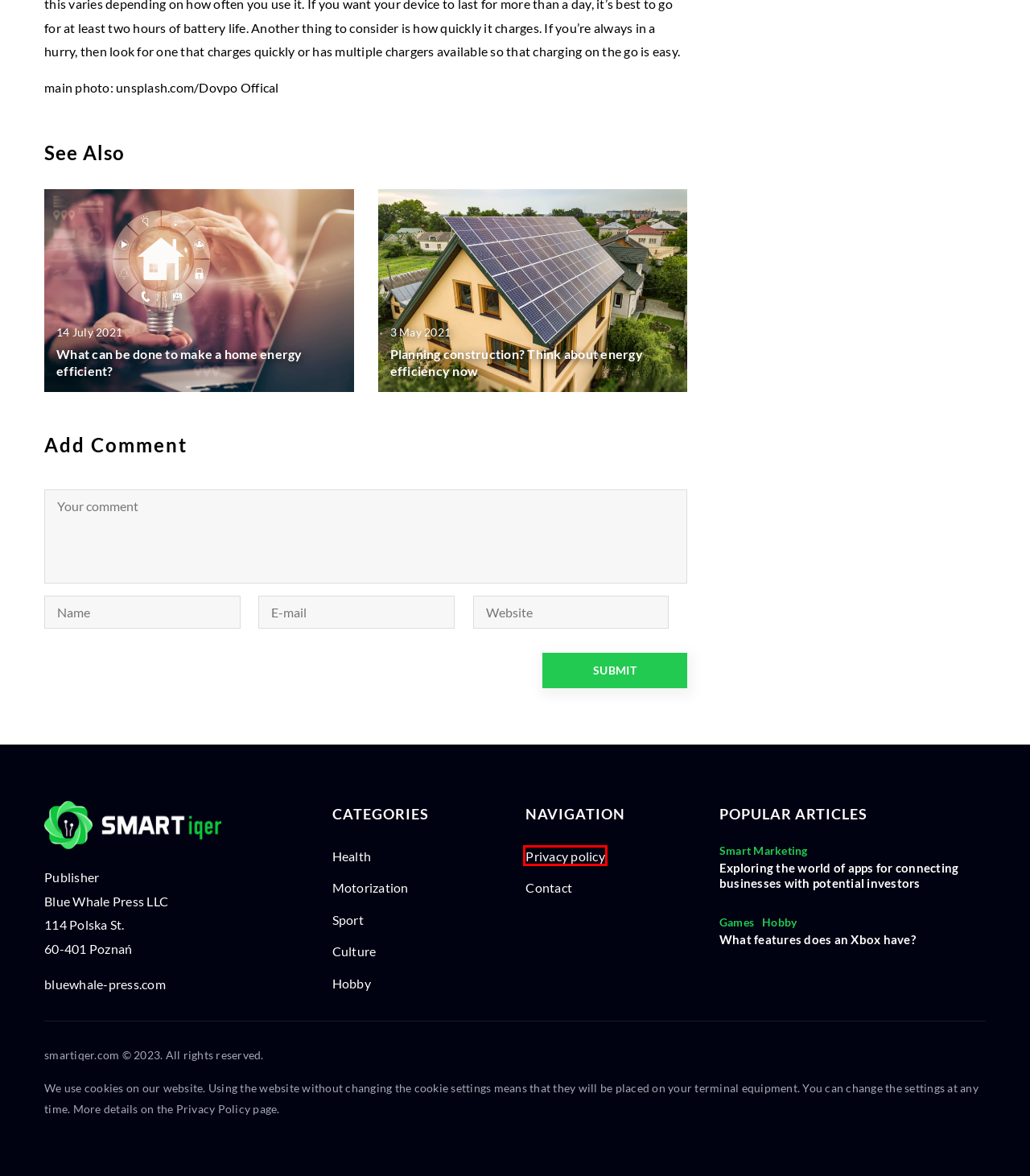You are given a screenshot of a webpage within which there is a red rectangle bounding box. Please choose the best webpage description that matches the new webpage after clicking the selected element in the bounding box. Here are the options:
A. Contact - Smartiqer
B. What can be done to make a home energy efficient? - Smartiqer
C. Health Archives - Smartiqer
D. Planning construction? Think about energy efficiency now - Smartiqer
E. Privacy policy - Smartiqer
F. What features does an Xbox have? - Smartiqer
G. Sport Archives - Smartiqer
H. Blue Whale Press

E